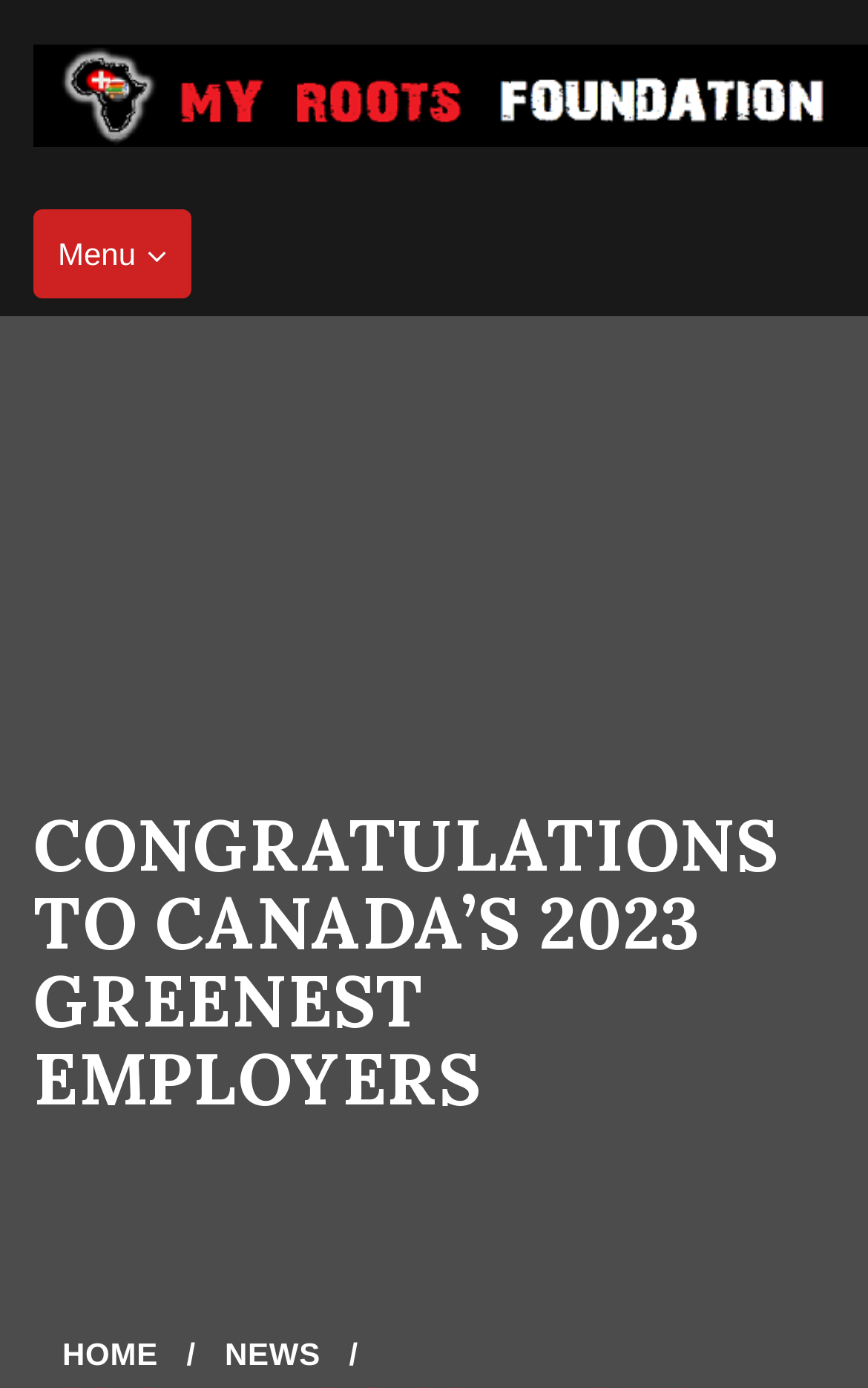Given the description of a UI element: "Toggle navigation Menu", identify the bounding box coordinates of the matching element in the webpage screenshot.

[0.038, 0.15, 0.22, 0.215]